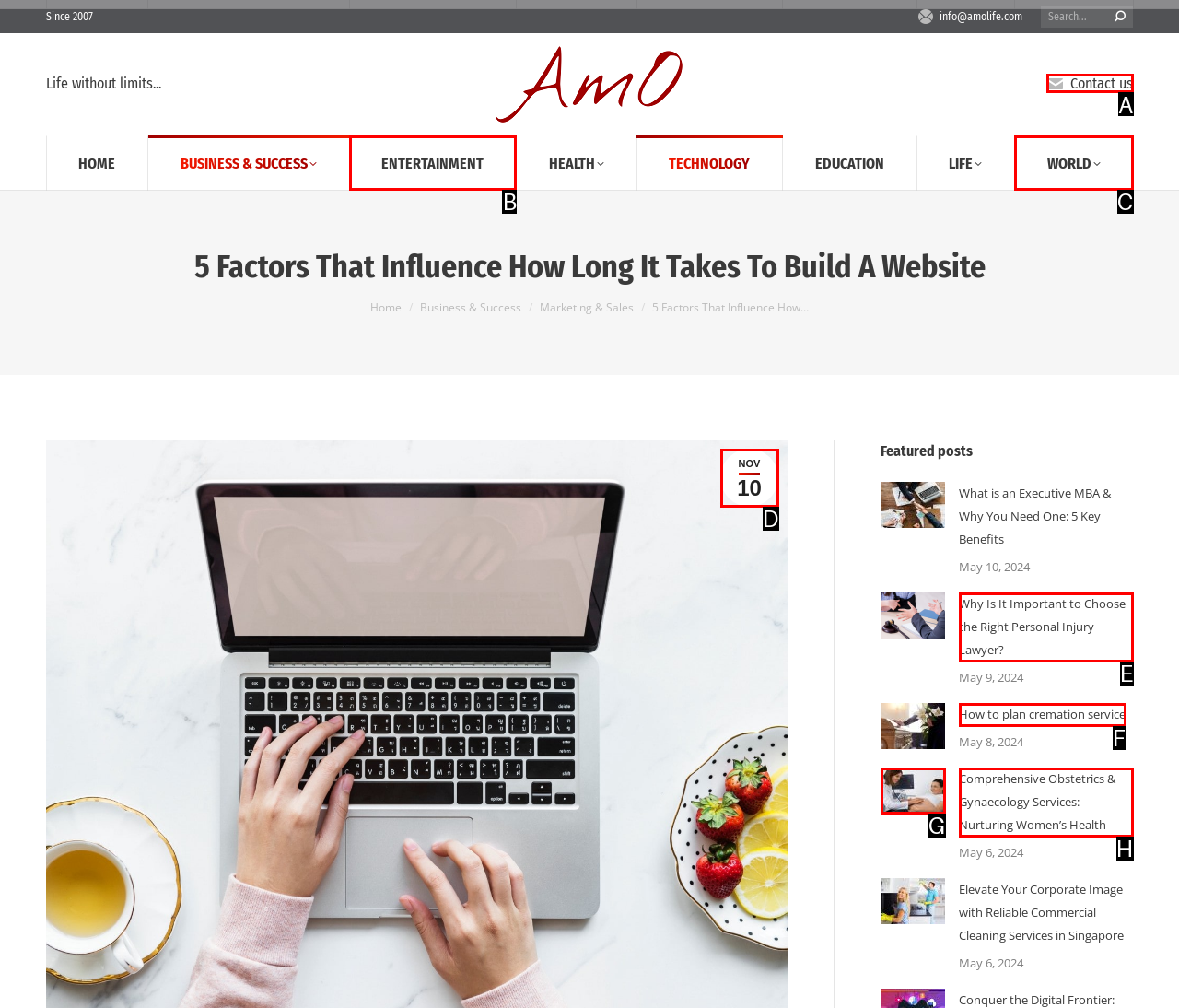Indicate which UI element needs to be clicked to fulfill the task: Contact us
Answer with the letter of the chosen option from the available choices directly.

A